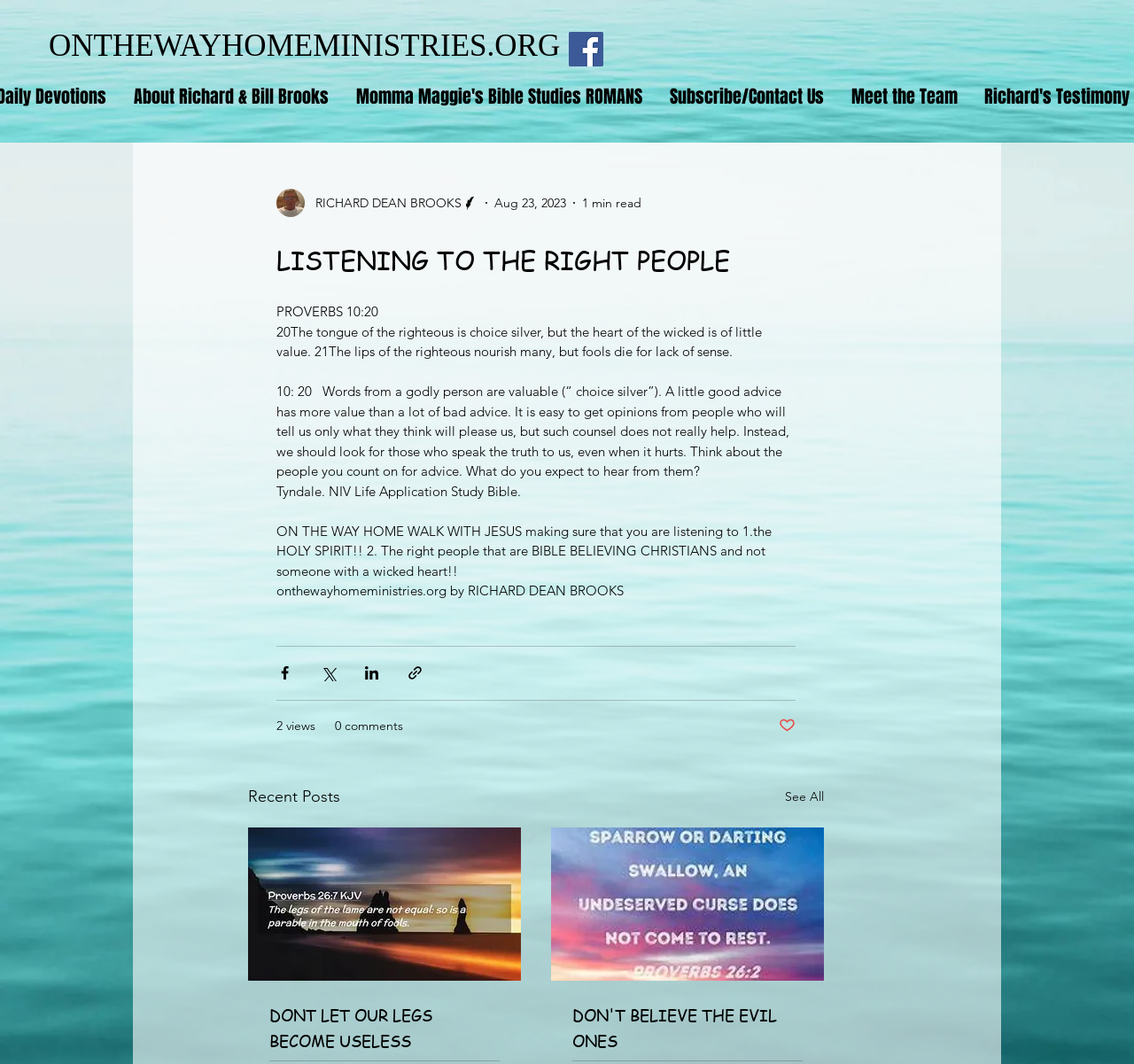Find the bounding box coordinates of the clickable area required to complete the following action: "View recent posts".

[0.219, 0.736, 0.3, 0.761]